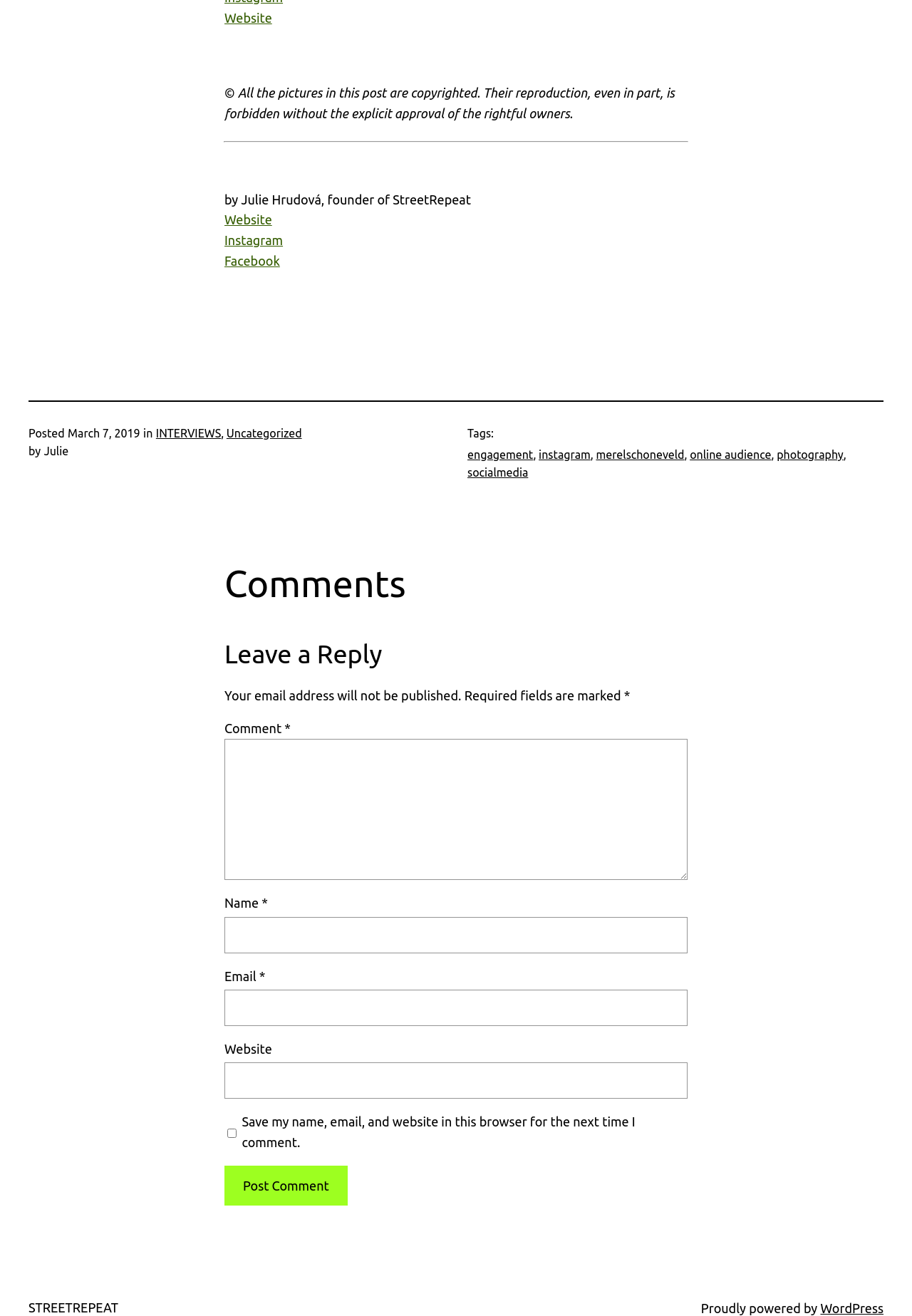Determine the bounding box coordinates for the UI element described. Format the coordinates as (top-left x, top-left y, bottom-right x, bottom-right y) and ensure all values are between 0 and 1. Element description: parent_node: Website name="url"

[0.246, 0.807, 0.754, 0.835]